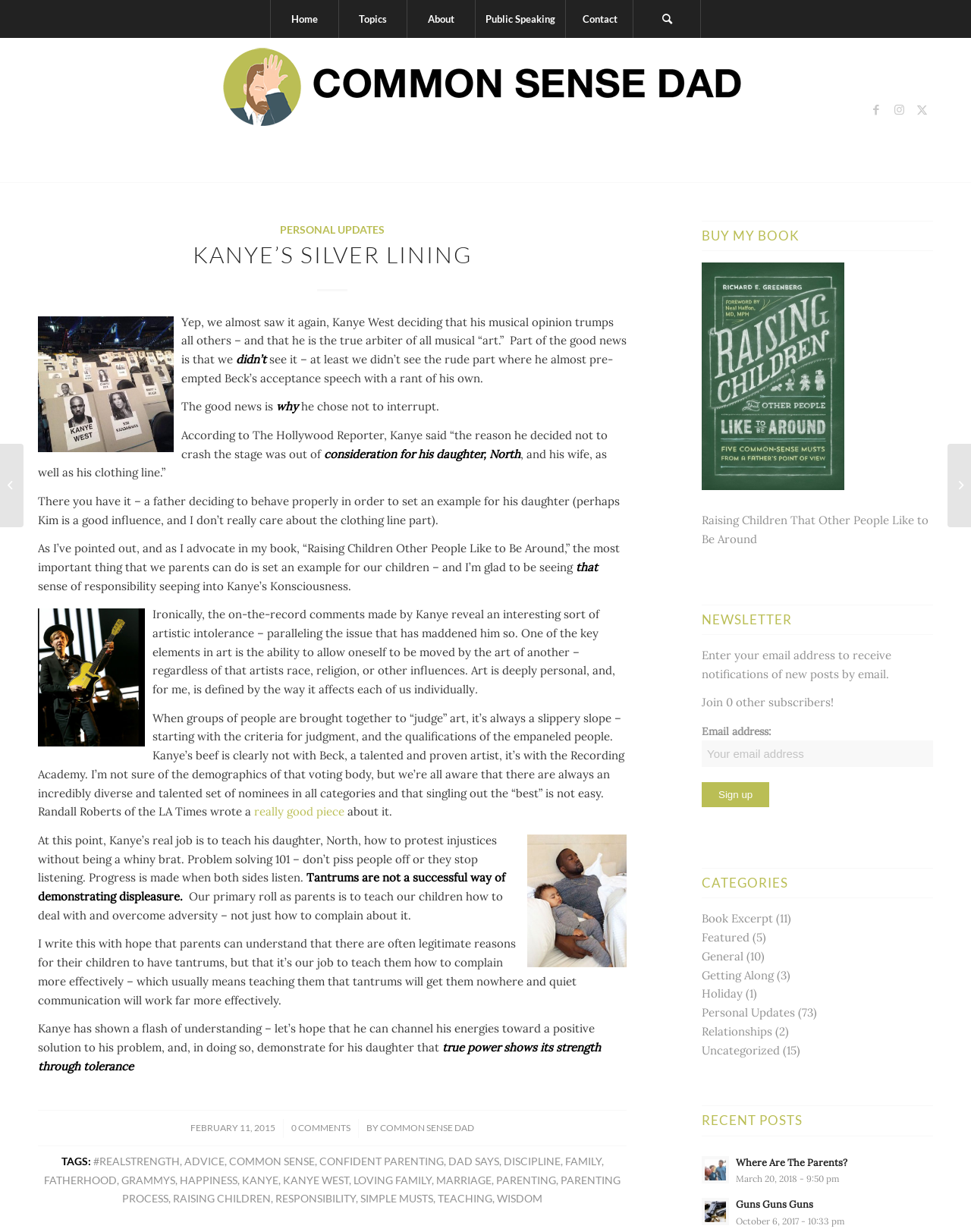Can you find the bounding box coordinates for the element to click on to achieve the instruction: "View the 'Kanye's Silver Lining' article"?

[0.039, 0.194, 0.645, 0.228]